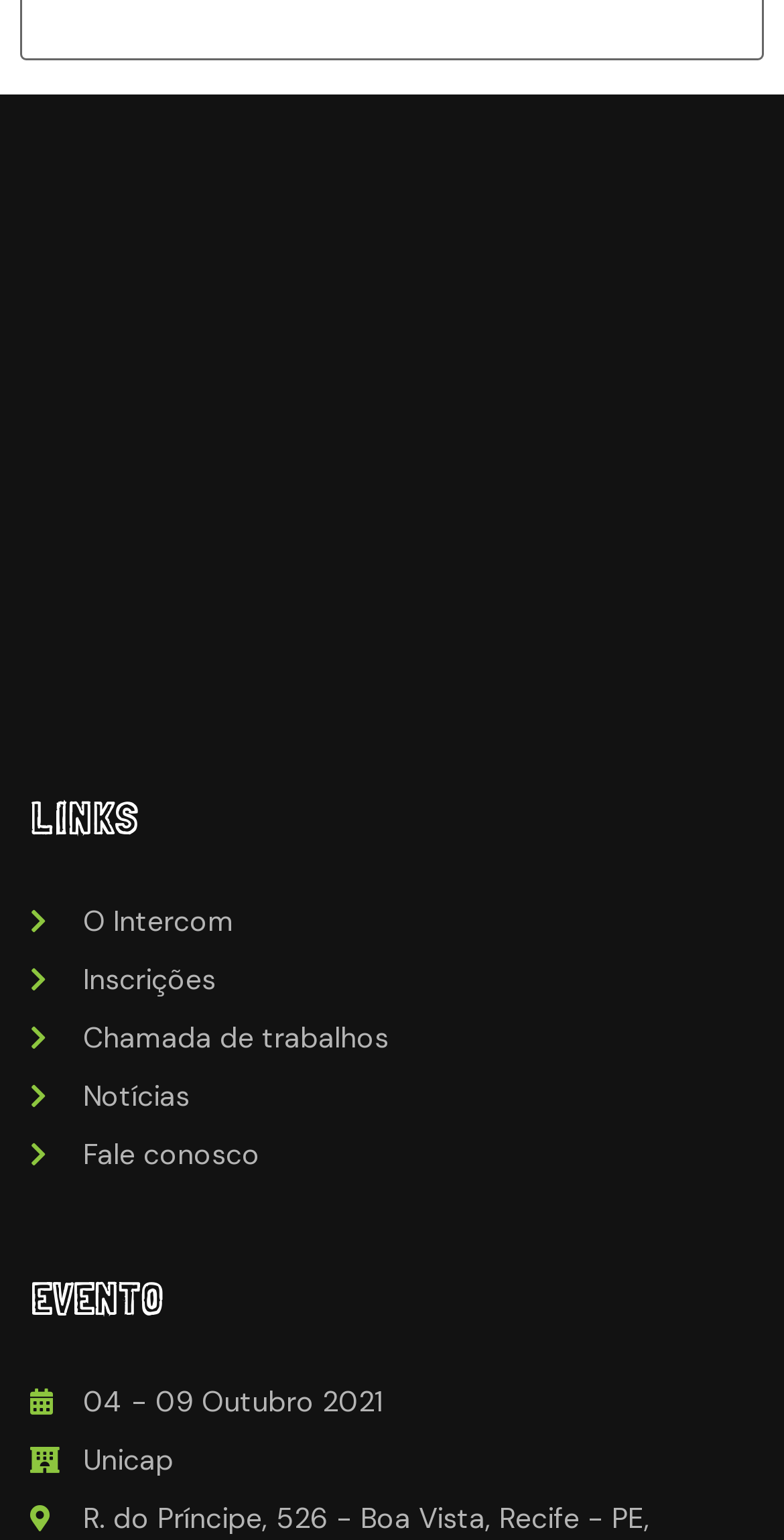Using the element description provided, determine the bounding box coordinates in the format (top-left x, top-left y, bottom-right x, bottom-right y). Ensure that all values are floating point numbers between 0 and 1. Element description: parent_node: E-mail * aria-describedby="email-notes" name="email"

[0.026, 0.089, 0.974, 0.144]